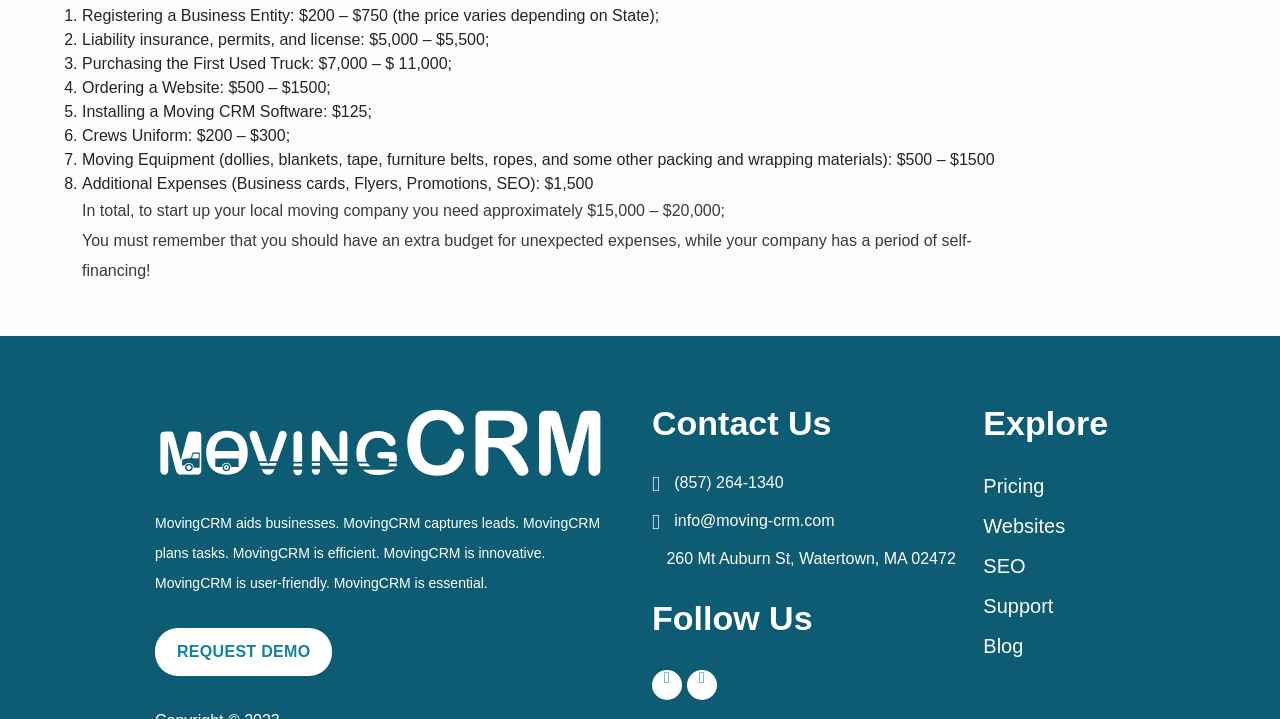Locate and provide the bounding box coordinates for the HTML element that matches this description: "REQUEST DEMO".

[0.121, 0.873, 0.26, 0.94]